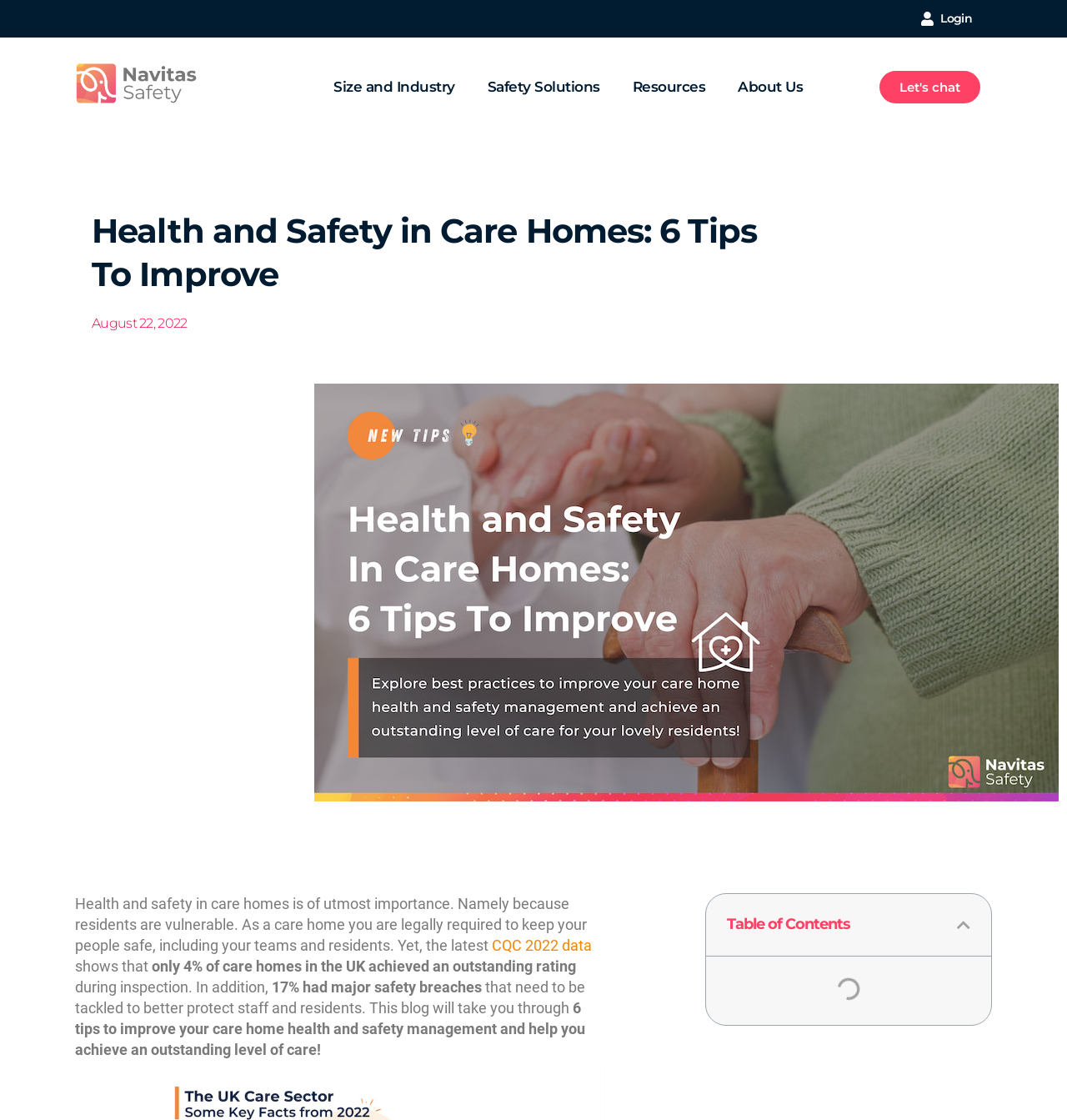Please determine the bounding box coordinates of the element to click in order to execute the following instruction: "View the Table of Contents". The coordinates should be four float numbers between 0 and 1, specified as [left, top, right, bottom].

[0.681, 0.817, 0.797, 0.834]